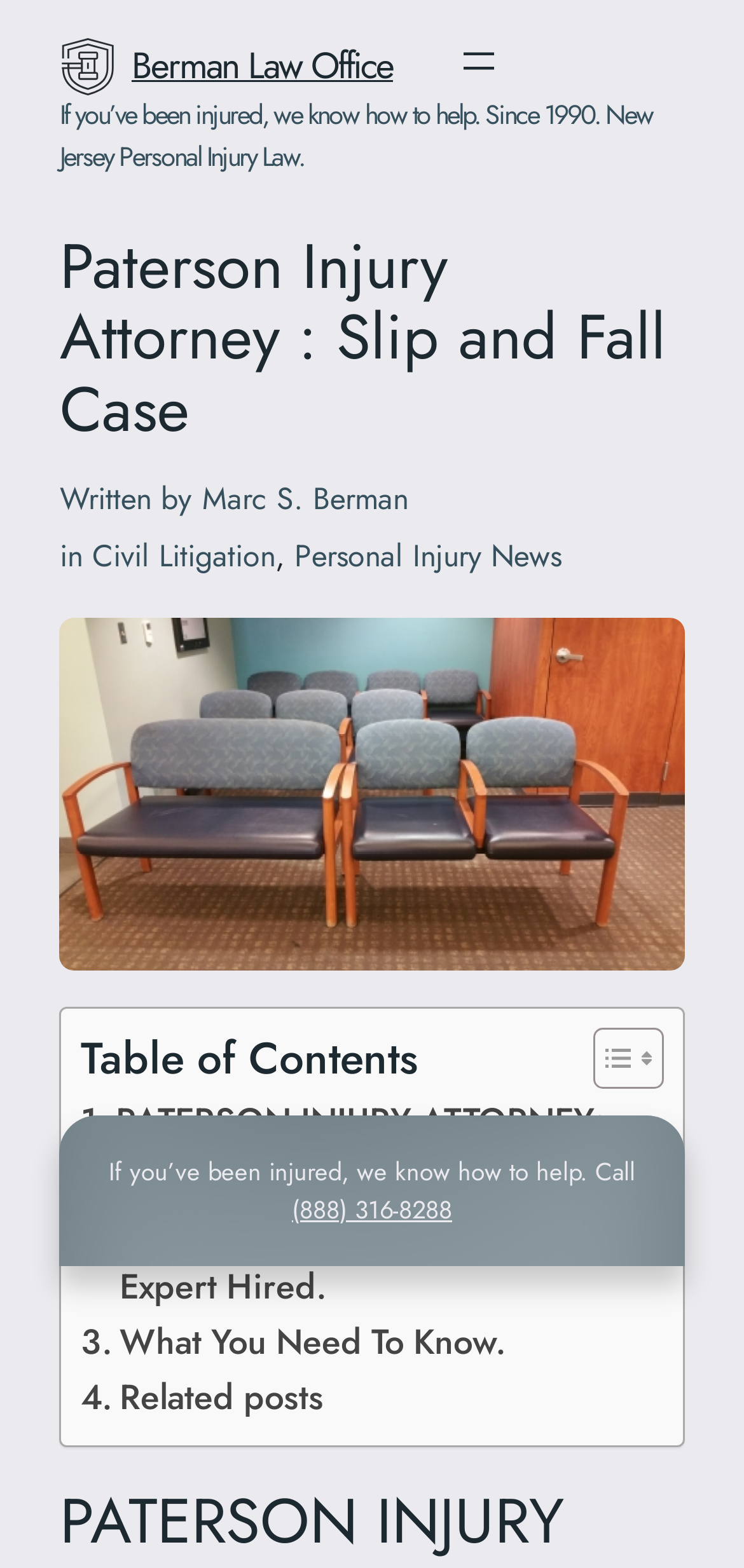Identify the bounding box coordinates for the element that needs to be clicked to fulfill this instruction: "Browse the gallery". Provide the coordinates in the format of four float numbers between 0 and 1: [left, top, right, bottom].

None